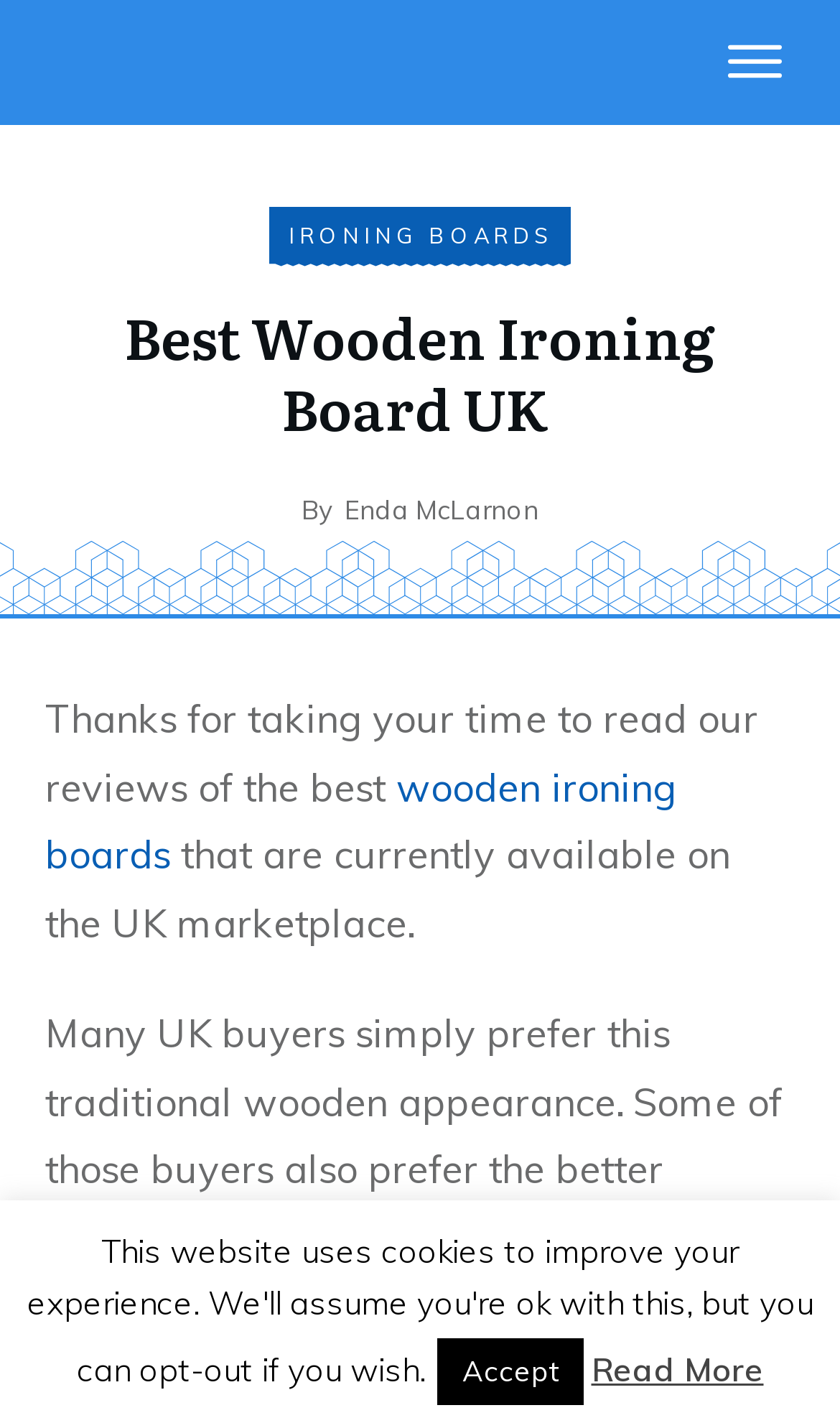What is the benefit of wooden ironing boards compared to steel options?
Can you provide a detailed and comprehensive answer to the question?

The benefit of wooden ironing boards compared to steel options can be found in the text content, which states that wooden ironing boards have 'better stability' and 'dont rust'.